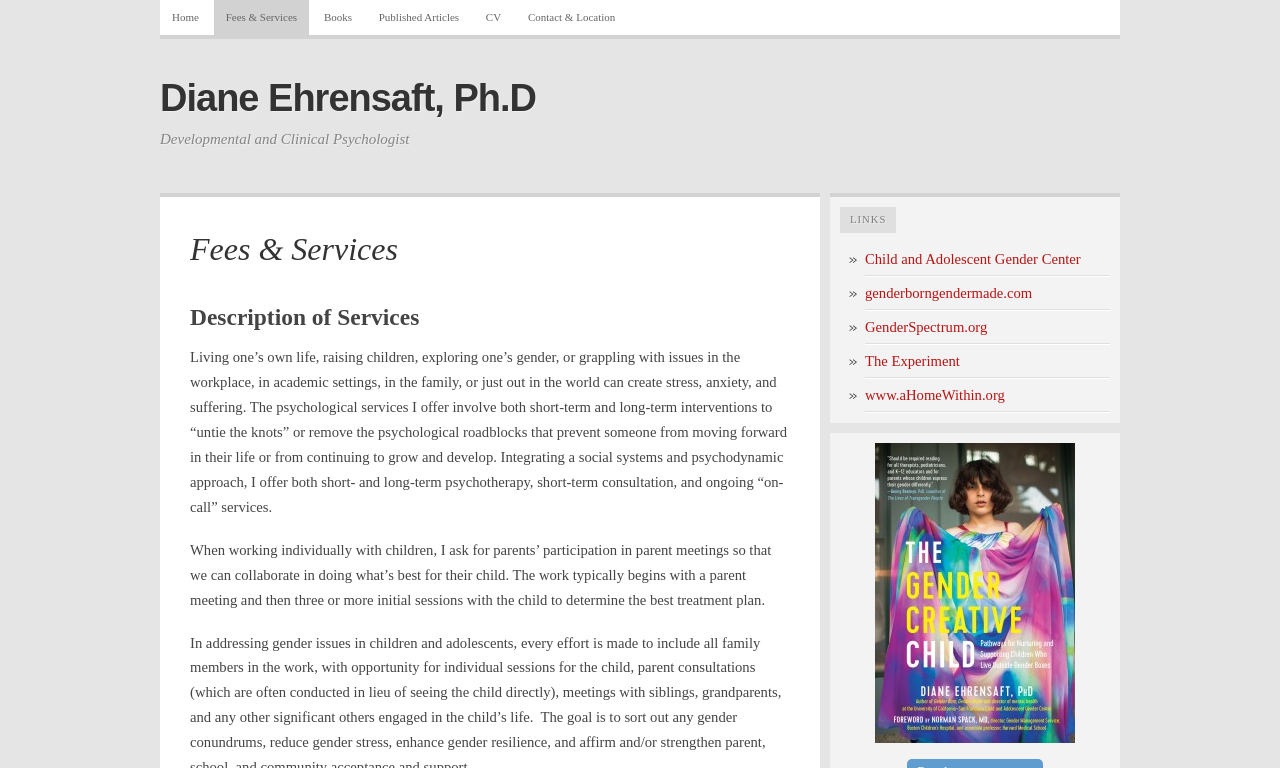Can you find and provide the title of the webpage?

Diane Ehrensaft, Ph.D